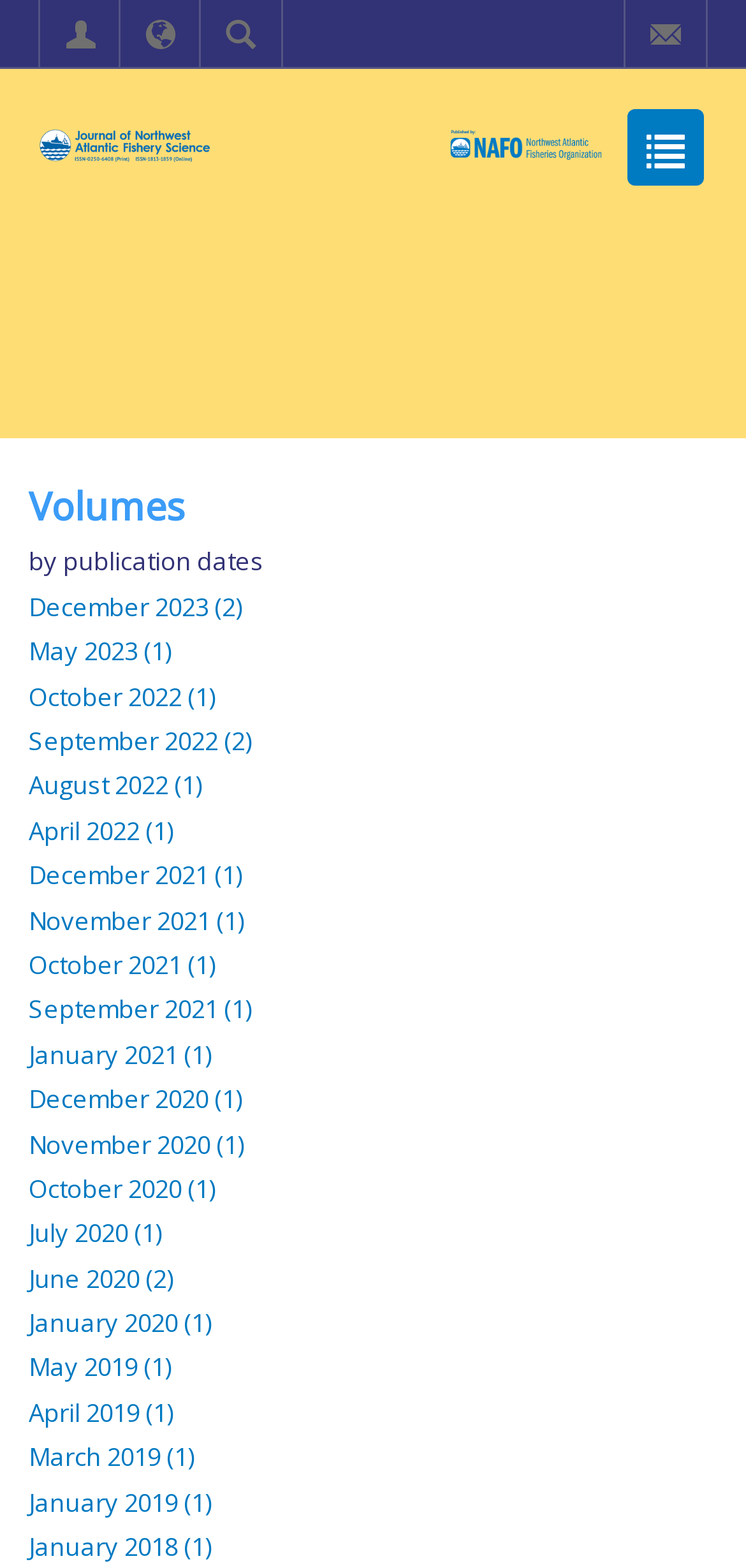Locate the bounding box coordinates of the area to click to fulfill this instruction: "Download the PDF". The bounding box should be presented as four float numbers between 0 and 1, in the order [left, top, right, bottom].

[0.0, 0.0, 1.0, 0.14]